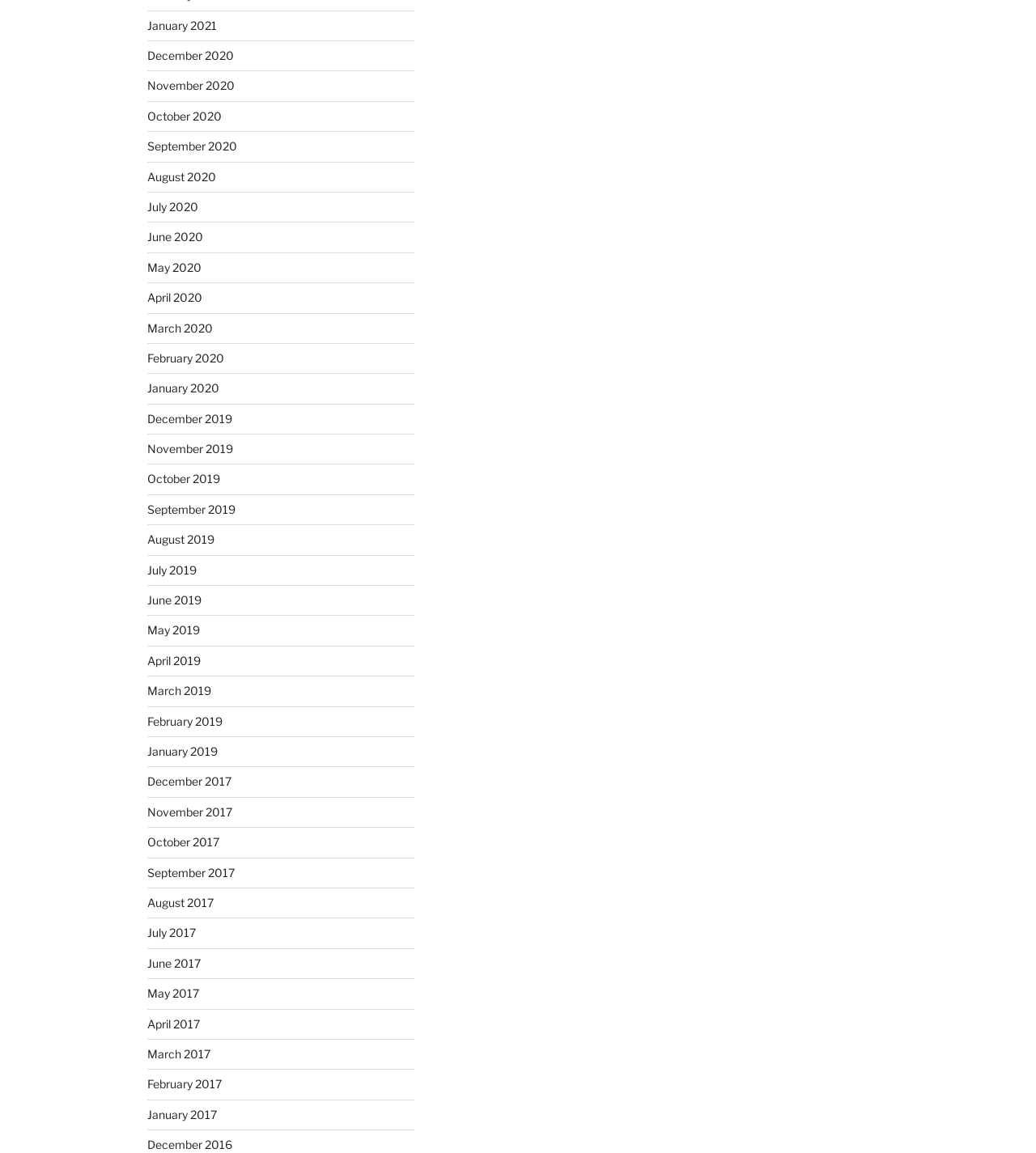Please specify the bounding box coordinates of the element that should be clicked to execute the given instruction: 'View January 2021'. Ensure the coordinates are four float numbers between 0 and 1, expressed as [left, top, right, bottom].

[0.142, 0.016, 0.209, 0.028]